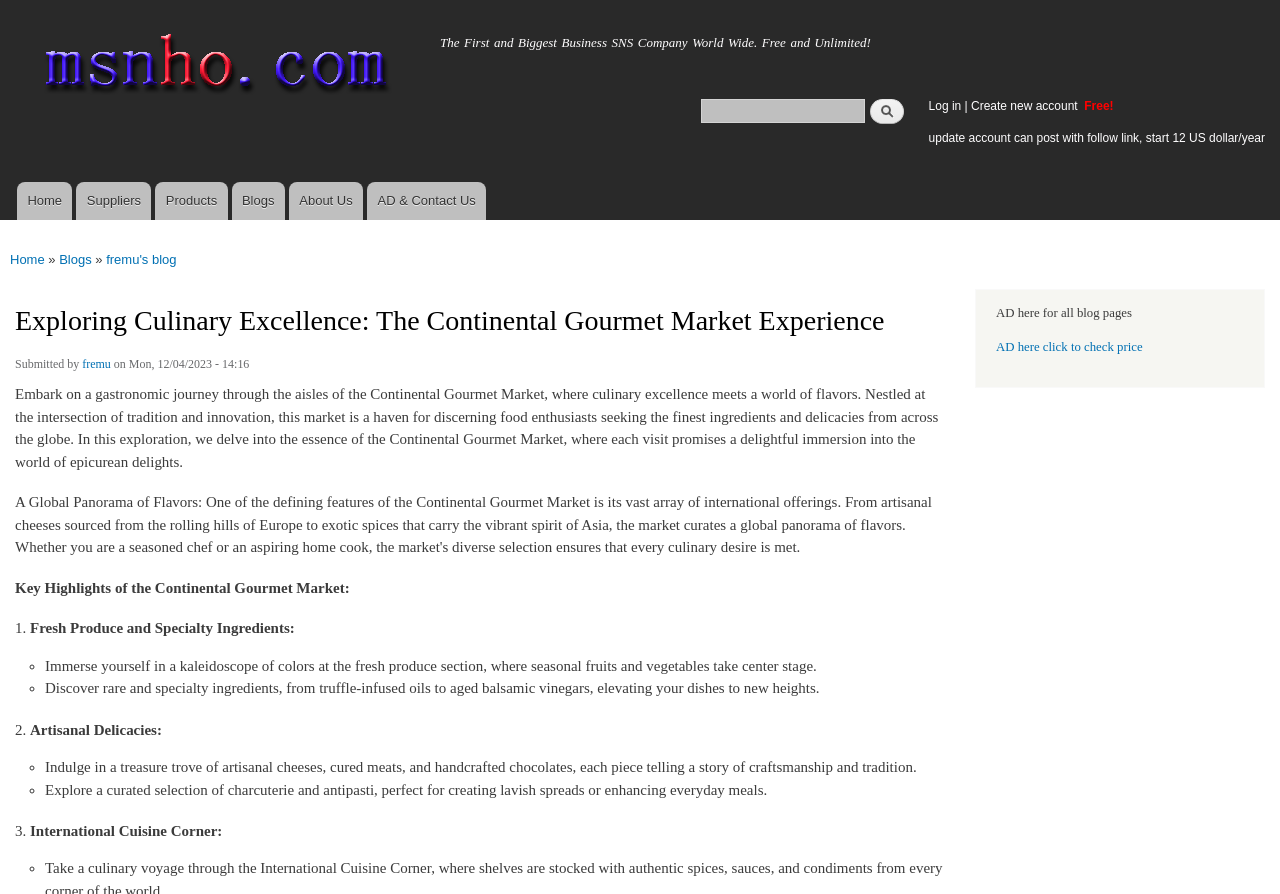Please identify the bounding box coordinates of the clickable area that will allow you to execute the instruction: "Log in to the website".

[0.725, 0.11, 0.751, 0.126]